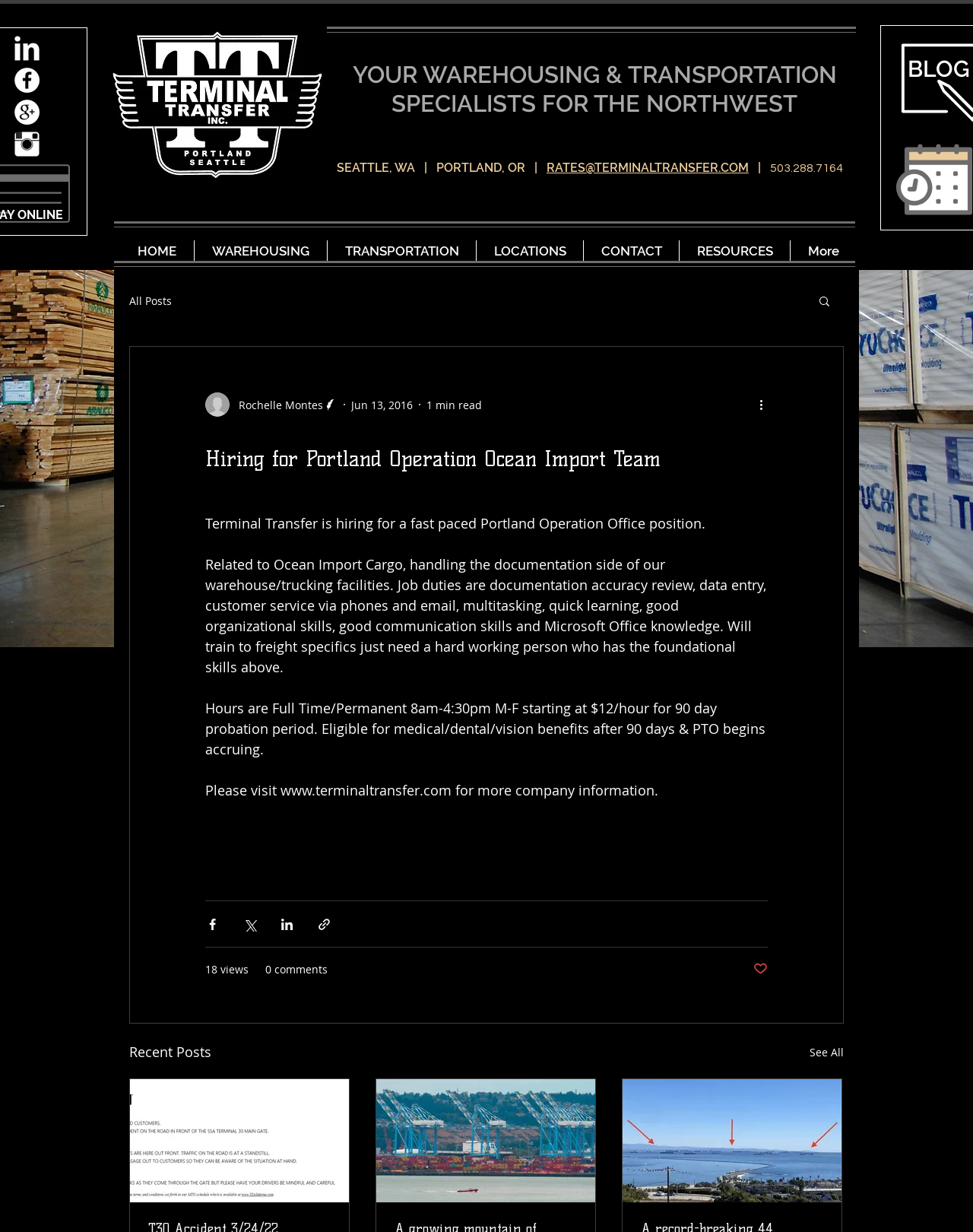What is the job position?
Using the image as a reference, deliver a detailed and thorough answer to the question.

The job position is Portland Operation Office, which is mentioned in the heading of the job description, and also related to Ocean Import Cargo, handling the documentation side of the warehouse/trucking facilities.